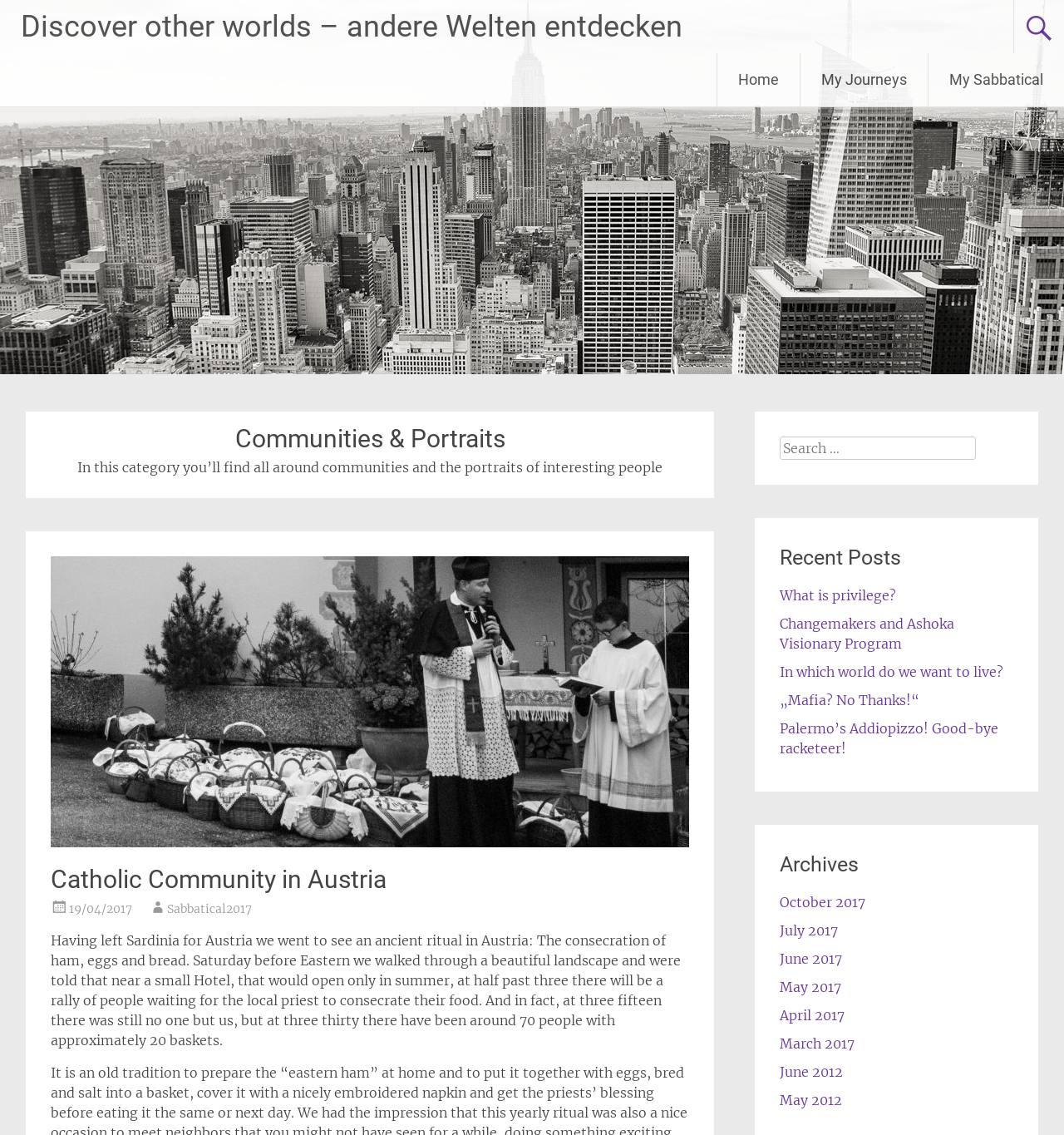What is the purpose of the search box?
Offer a detailed and exhaustive answer to the question.

I inferred the purpose of the search box by its location and the text 'Search for:' next to it, which suggests that it is used to search for content on the website.